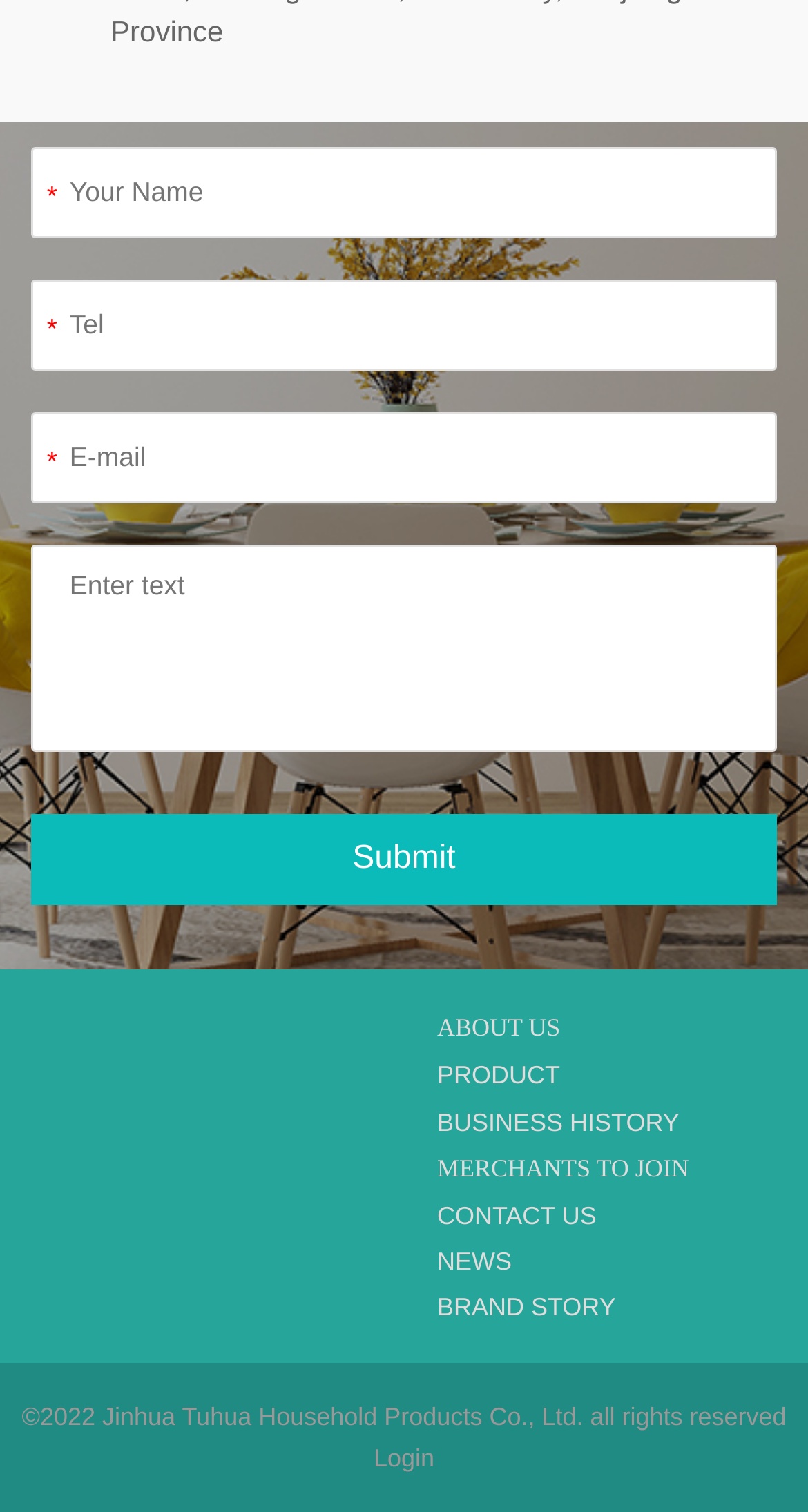Please reply with a single word or brief phrase to the question: 
What are the main sections of the website?

About Us, Product, etc.